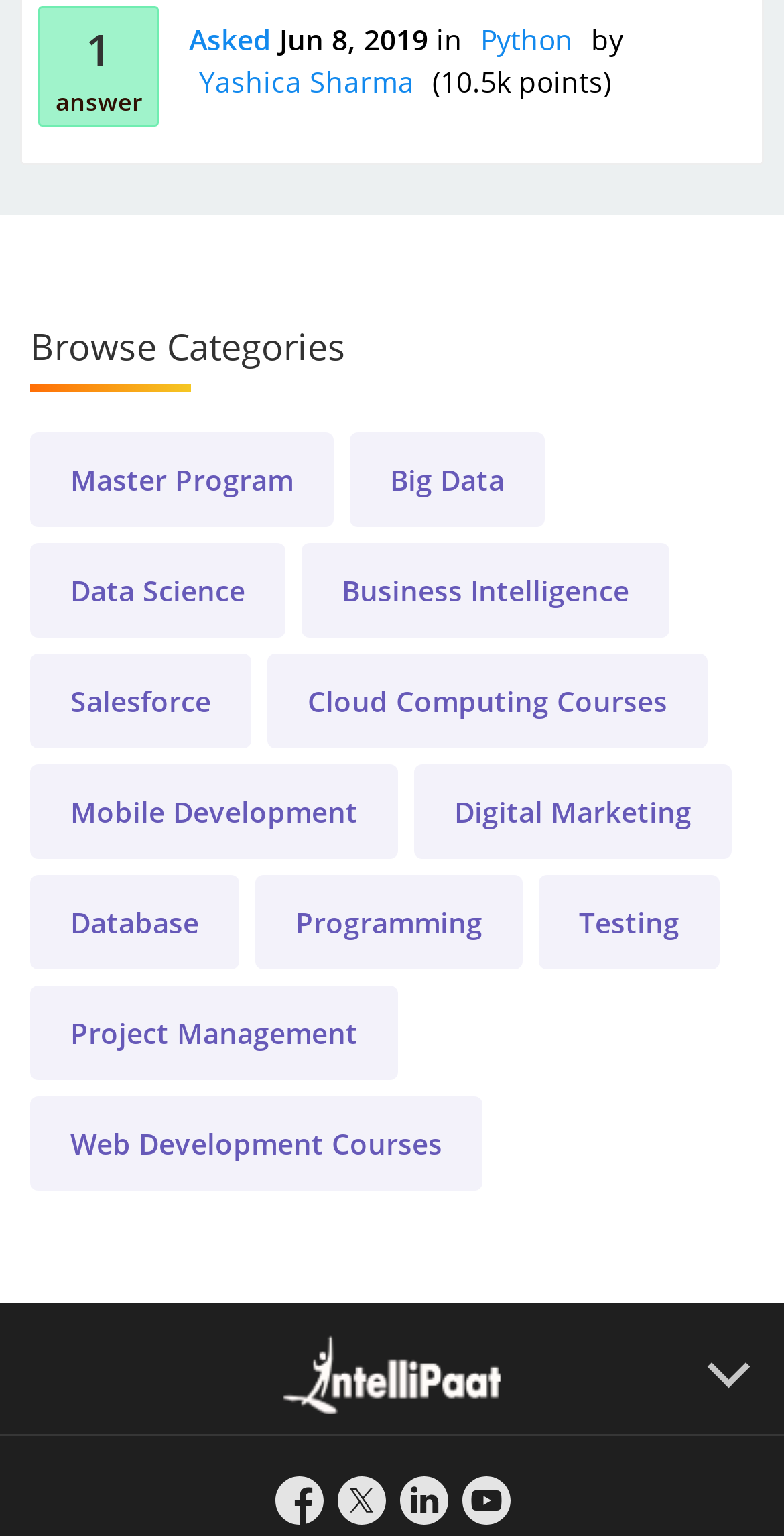Kindly determine the bounding box coordinates of the area that needs to be clicked to fulfill this instruction: "Browse Master Program".

[0.038, 0.281, 0.426, 0.343]